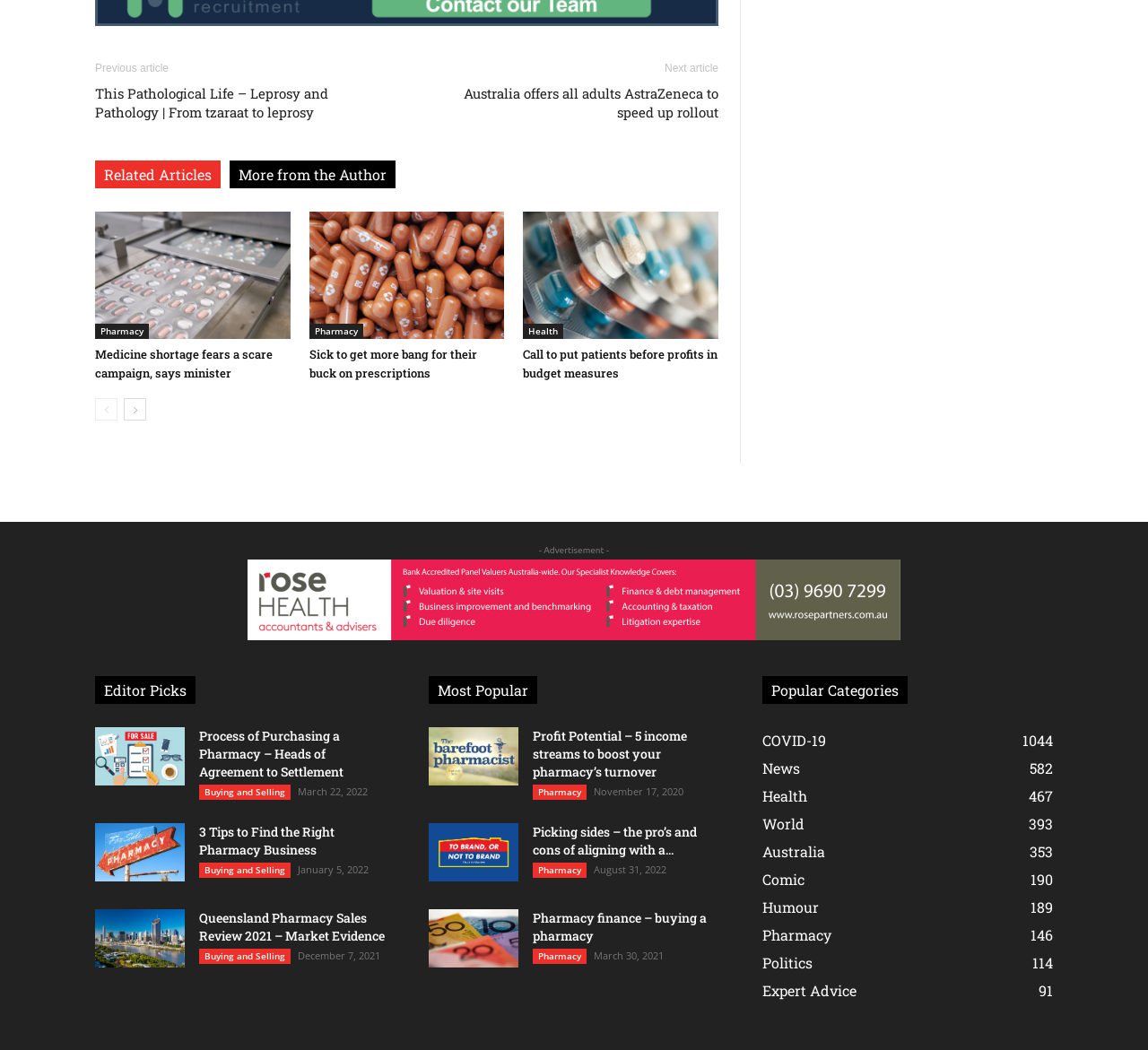What is the purpose of the 'Popular Categories' section?
Please use the visual content to give a single word or phrase answer.

To show popular categories